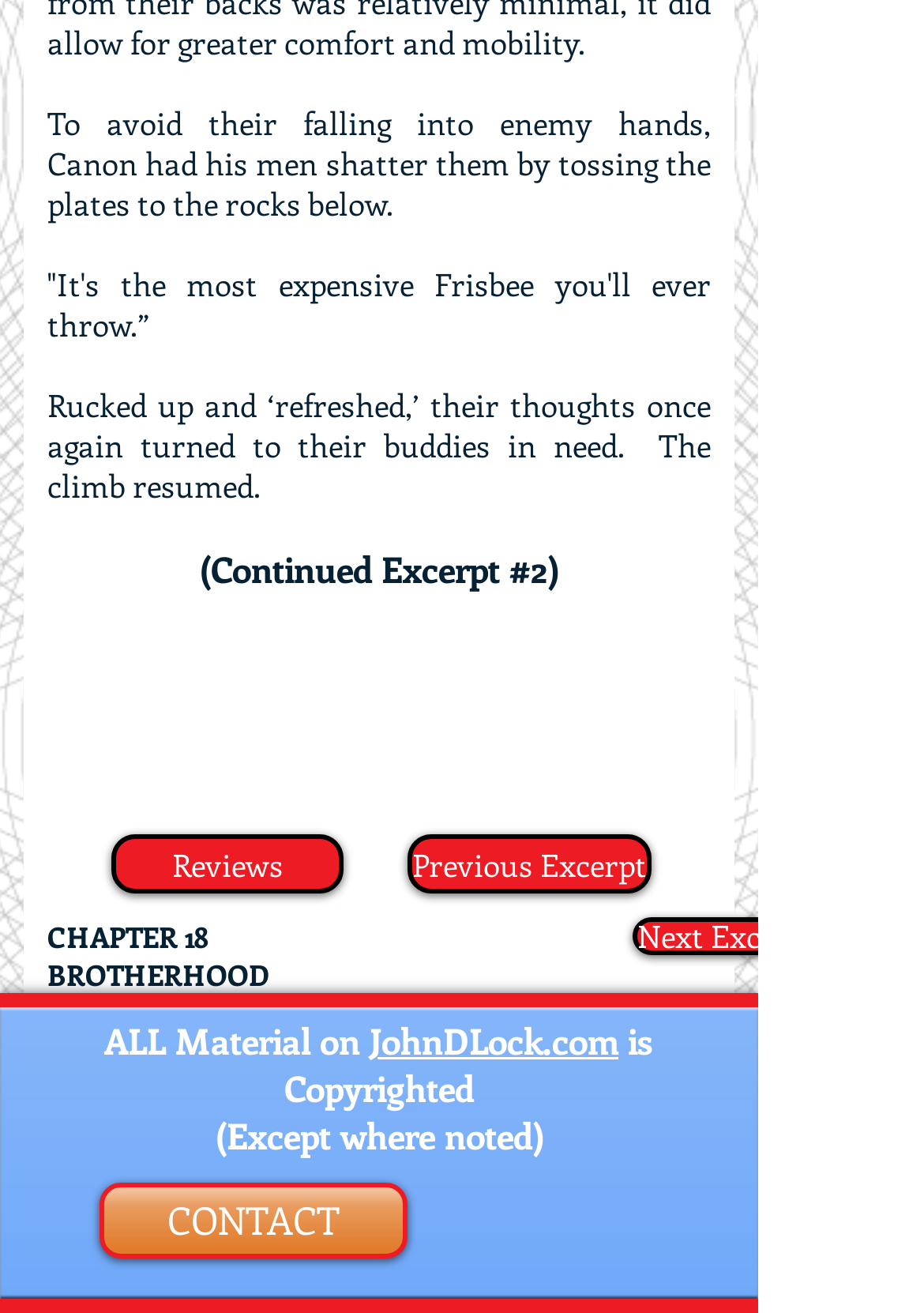Can you find the bounding box coordinates for the element that needs to be clicked to execute this instruction: "Contact the author"? The coordinates should be given as four float numbers between 0 and 1, i.e., [left, top, right, bottom].

[0.108, 0.901, 0.441, 0.958]